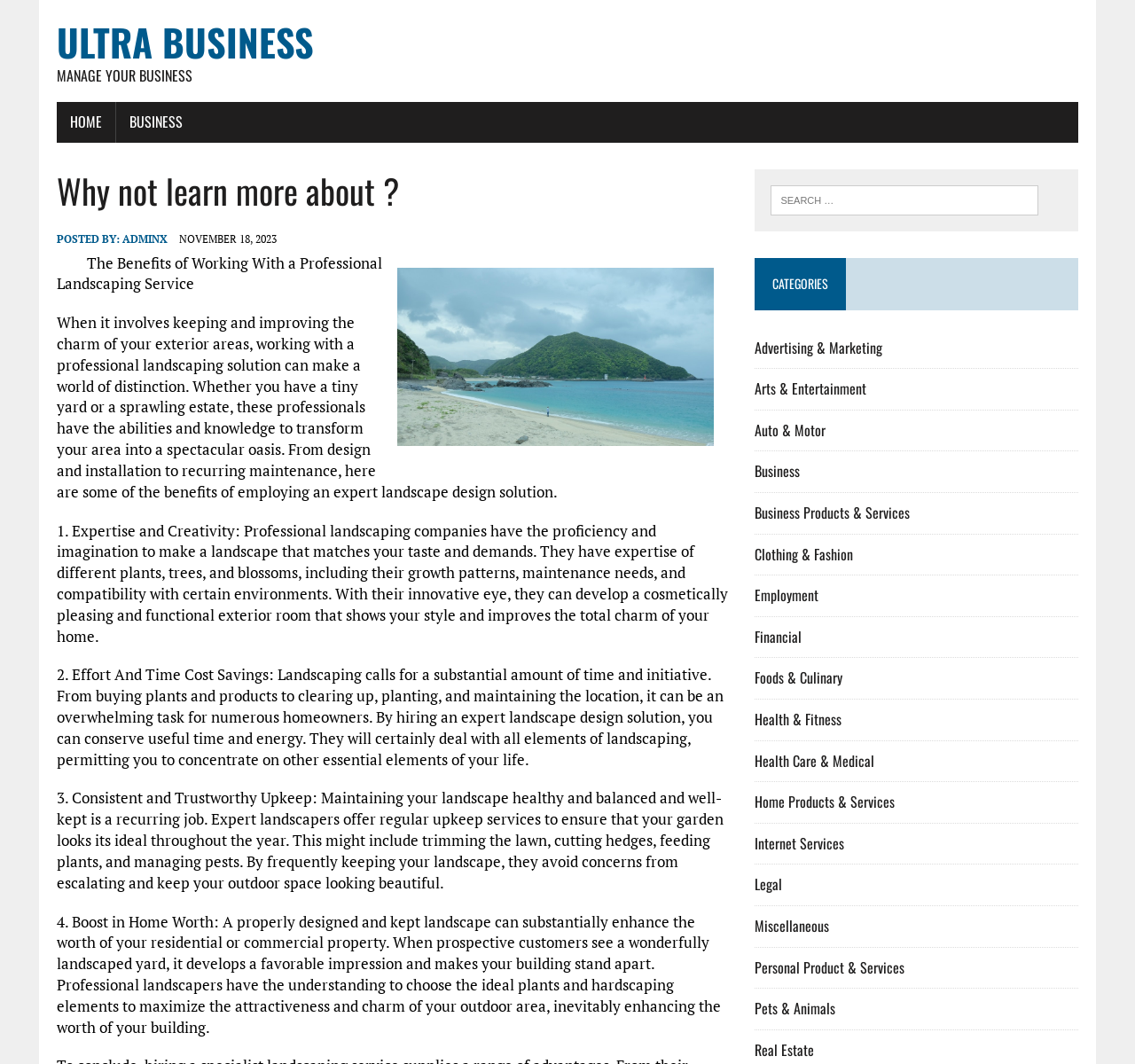Highlight the bounding box coordinates of the element you need to click to perform the following instruction: "Search for something."

[0.679, 0.174, 0.915, 0.203]